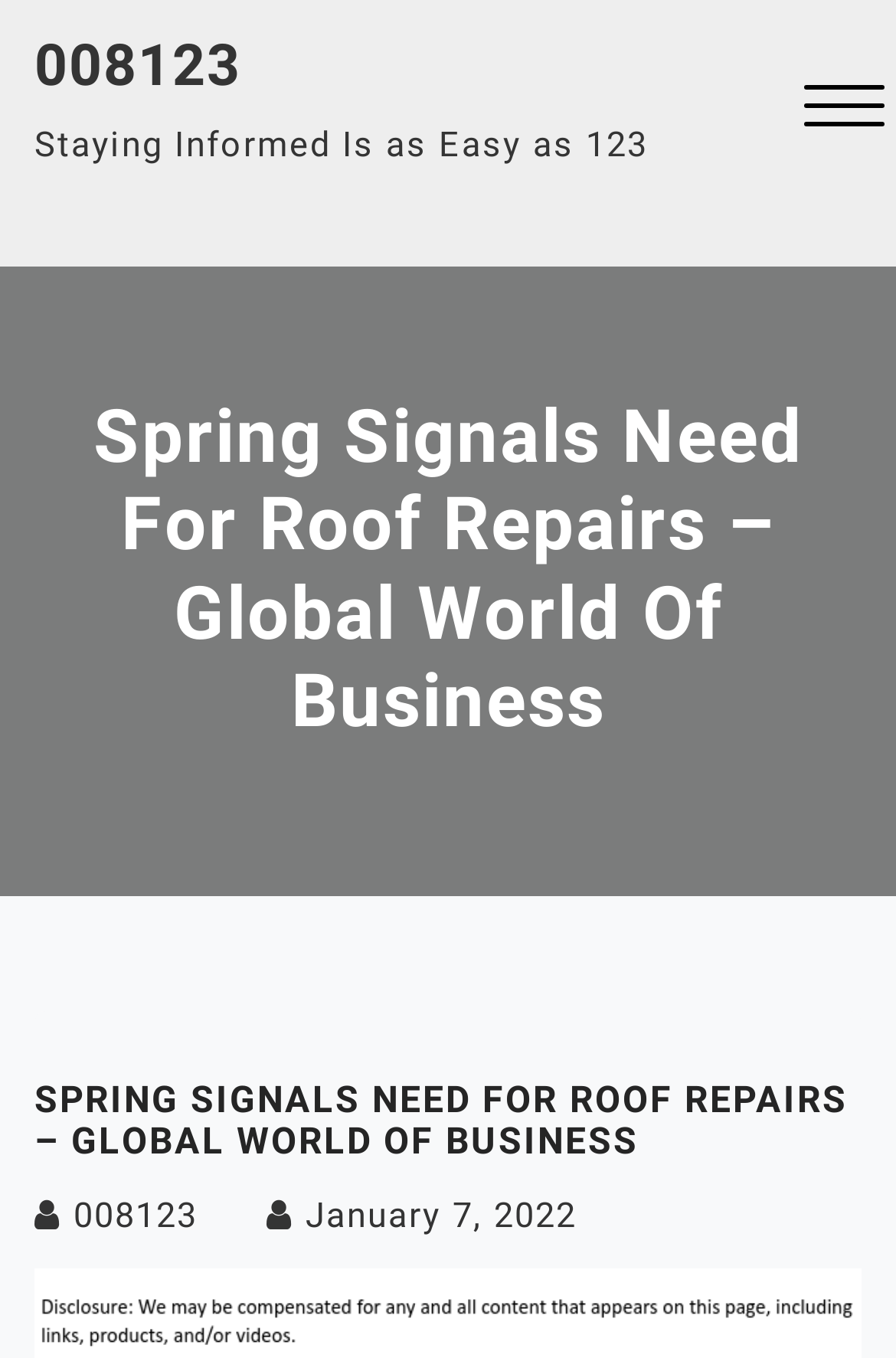Is there a menu button on the page?
Ensure your answer is thorough and detailed.

I found a button with the description 'hasPopup: menu' which indicates that it is a menu button.